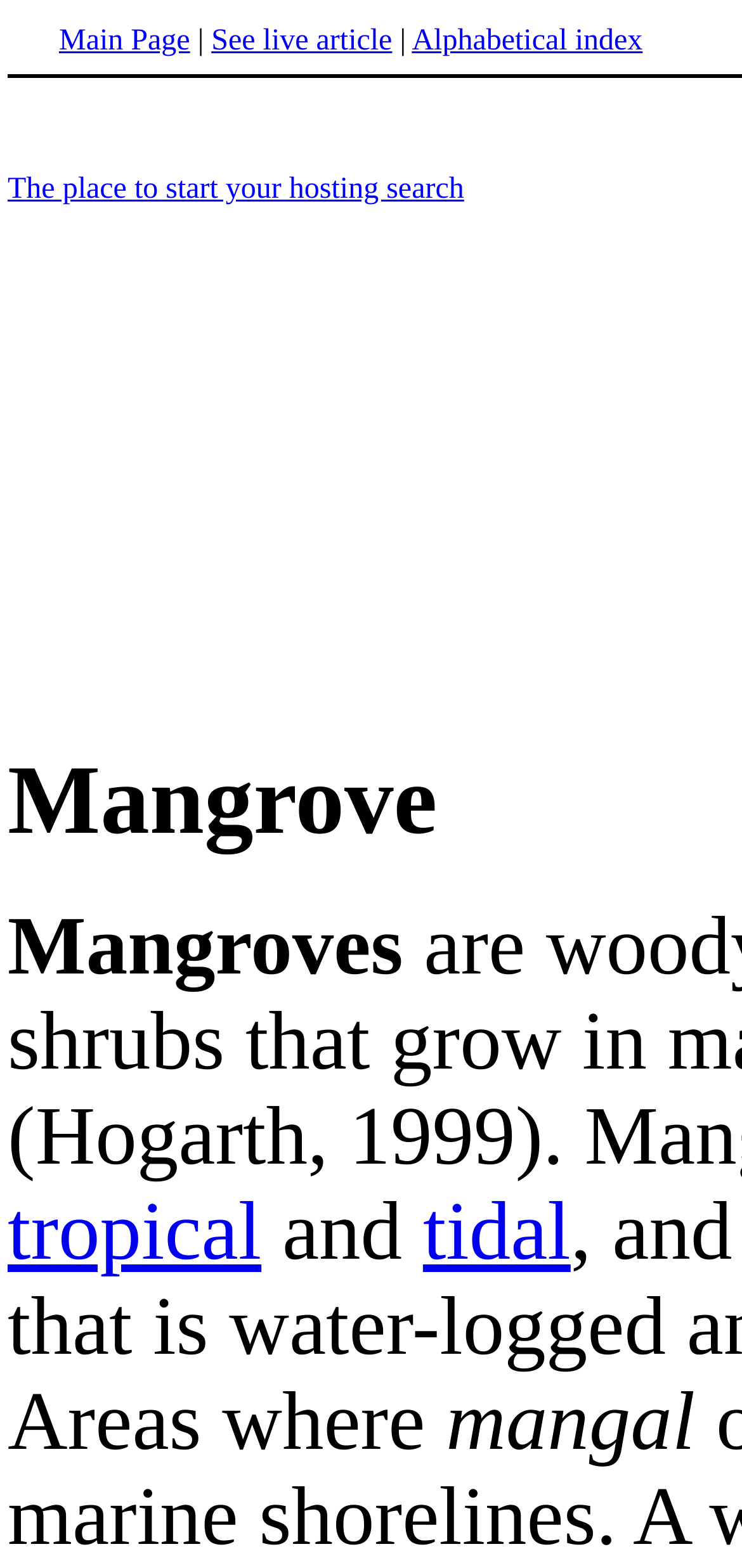Could you please study the image and provide a detailed answer to the question:
Are mangroves found in a specific type of environment?

The webpage mentions 'tidal' which suggests that mangroves are found in a specific type of environment, namely tidal areas, which are influenced by the tides.